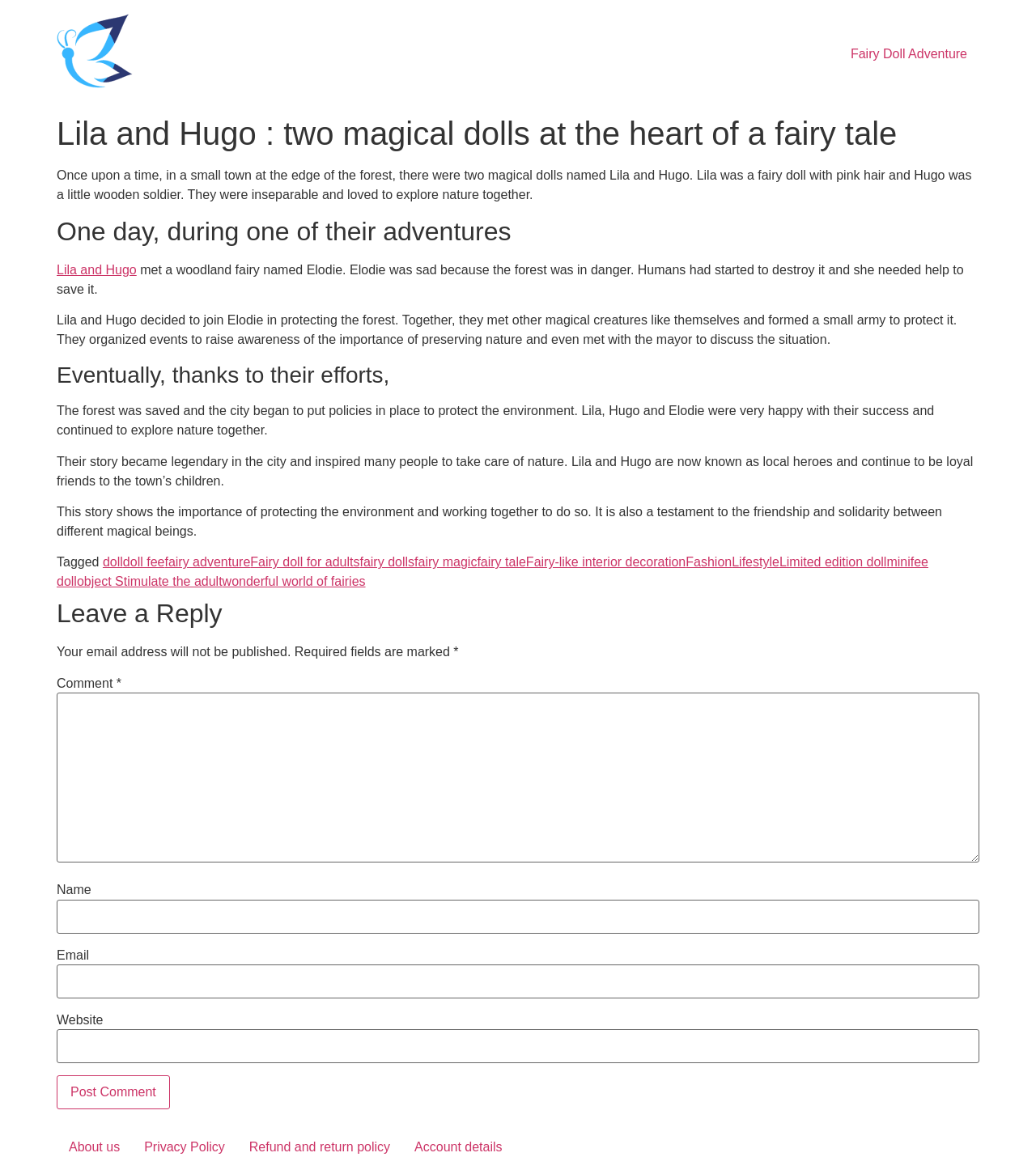Provide a short, one-word or phrase answer to the question below:
What is the problem that Elodie, the woodland fairy, is facing?

The forest is in danger